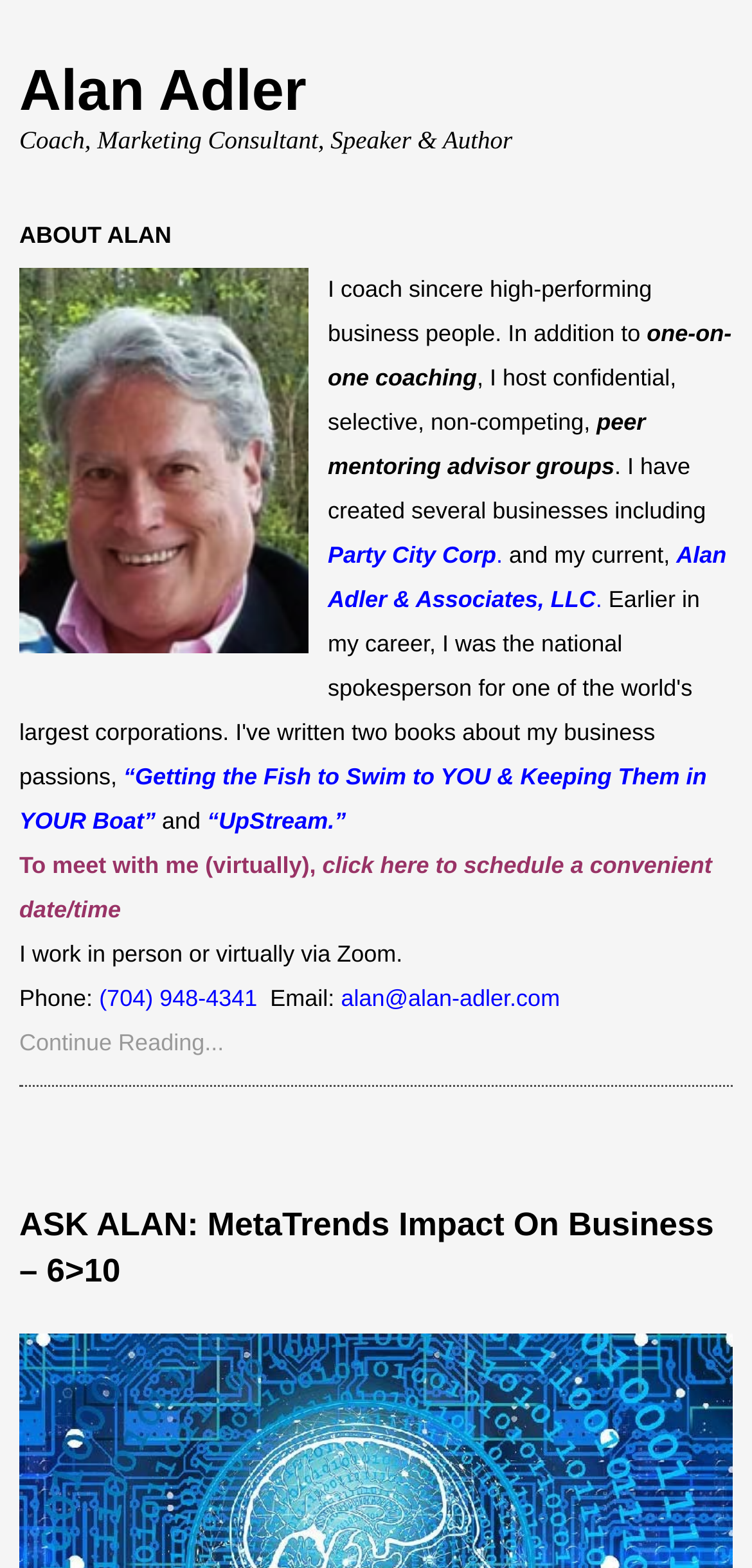Provide a single word or phrase to answer the given question: 
What is the phone number of the author?

(704) 948-4341